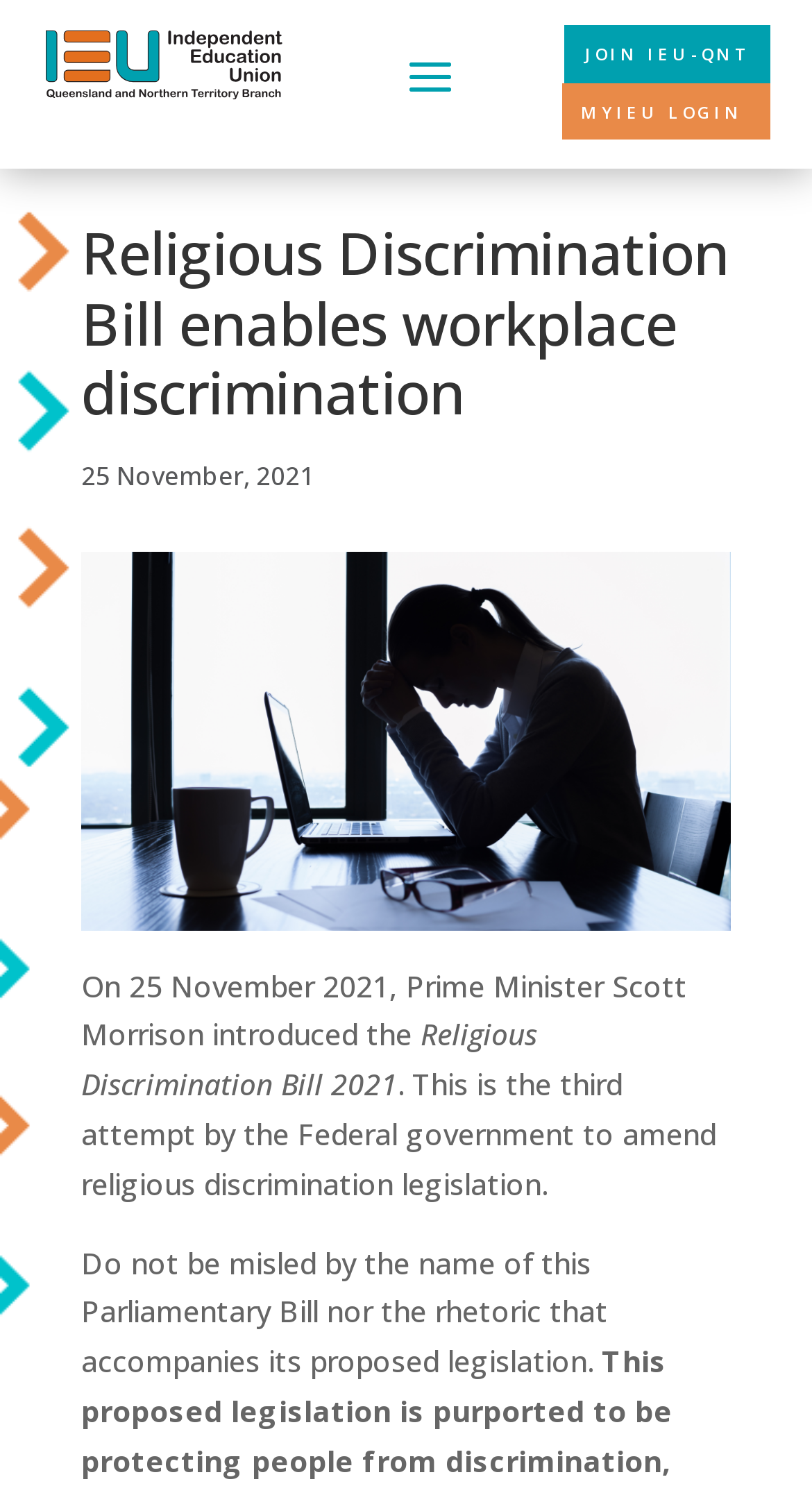How many attempts has the Federal government made to amend religious discrimination legislation?
We need a detailed and meticulous answer to the question.

I found the answer by reading the StaticText element with the content 'This is the third attempt by the Federal government to amend religious discrimination legislation.' which is located below the main heading.